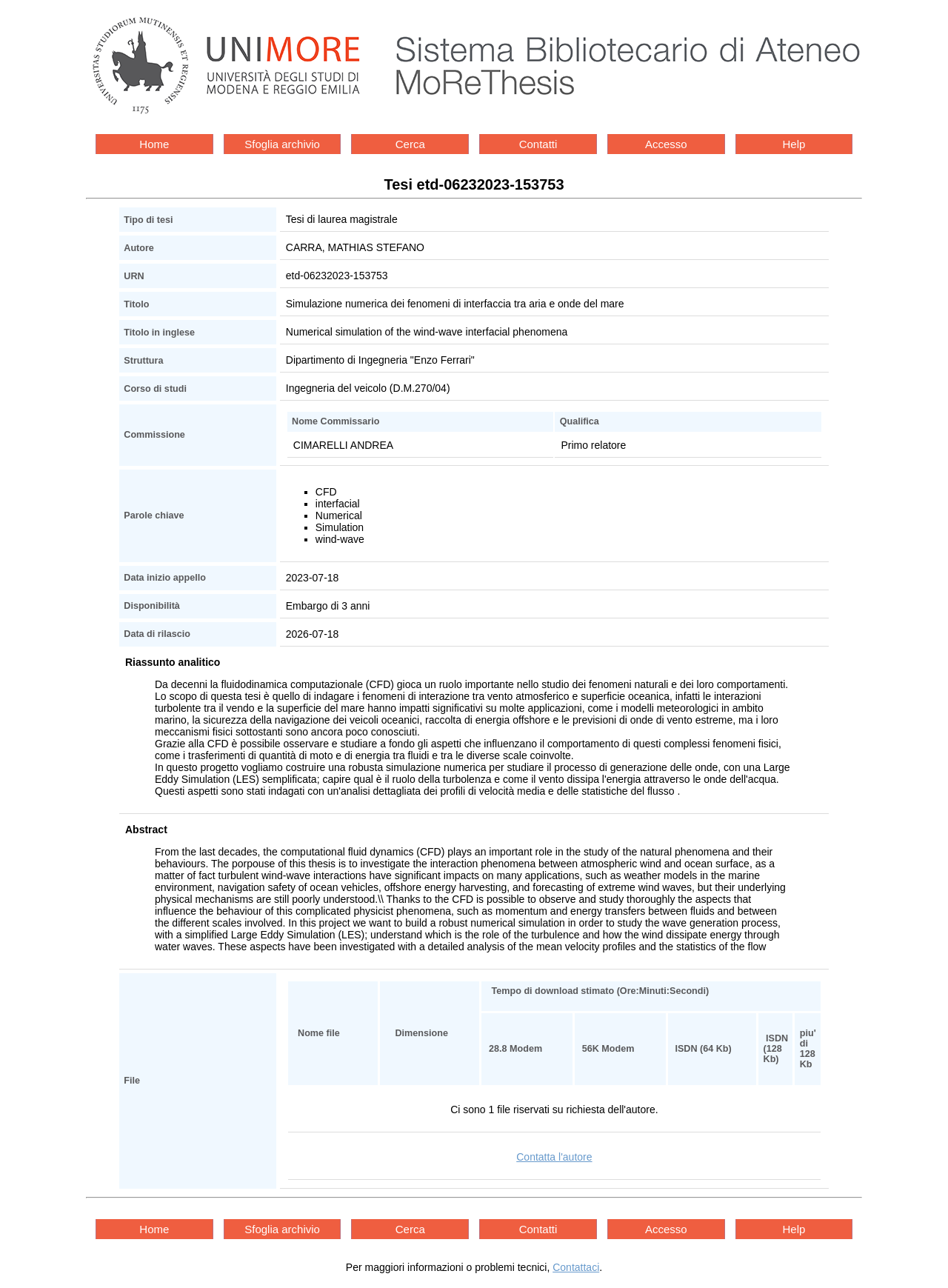What is the availability of the thesis?
Answer the question with a detailed explanation, including all necessary information.

I found the availability of the thesis by looking at the table with the header 'Disponibilità' and the corresponding grid cell containing the availability information.